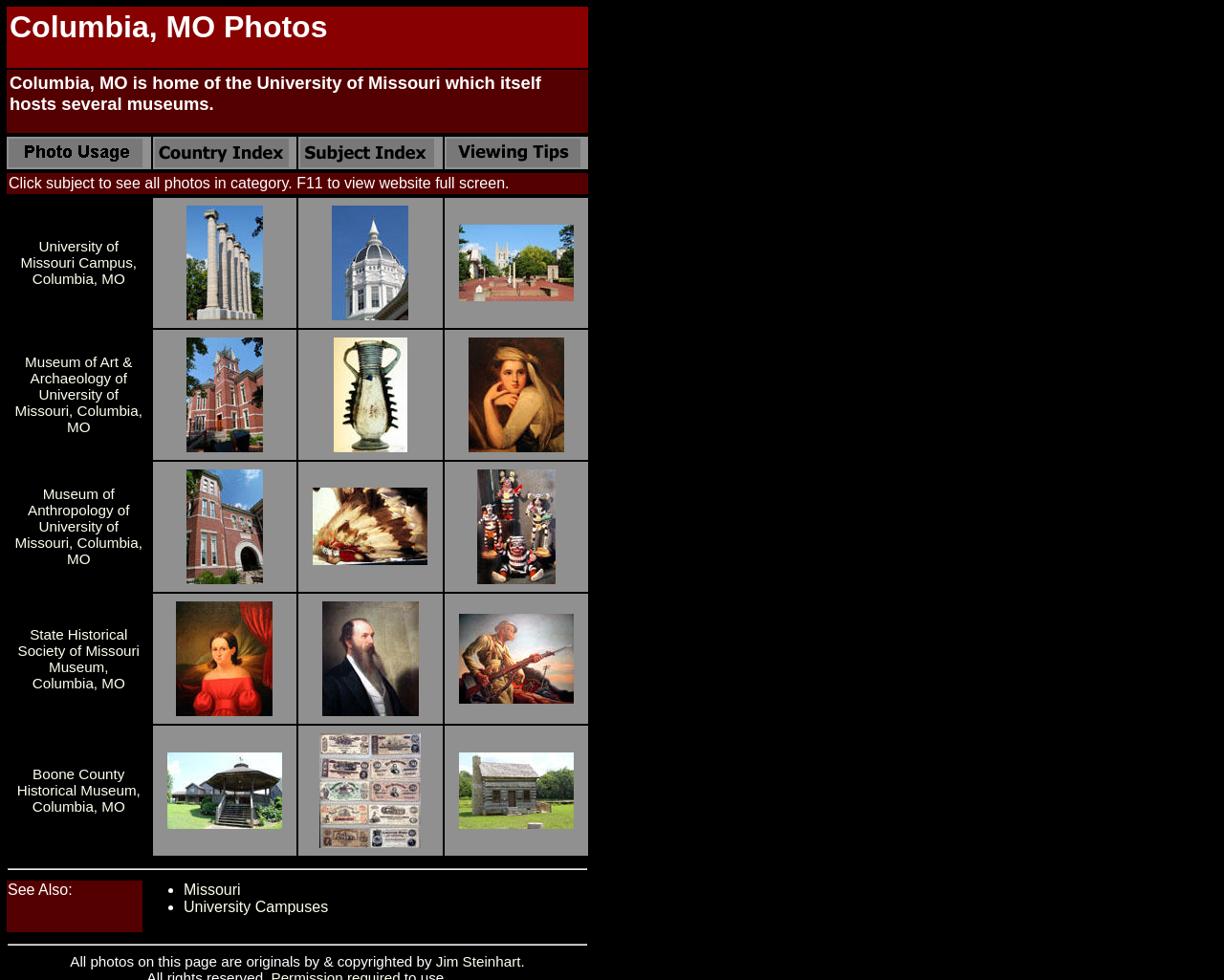Please identify the bounding box coordinates of the area I need to click to accomplish the following instruction: "Read the disclaimer".

None